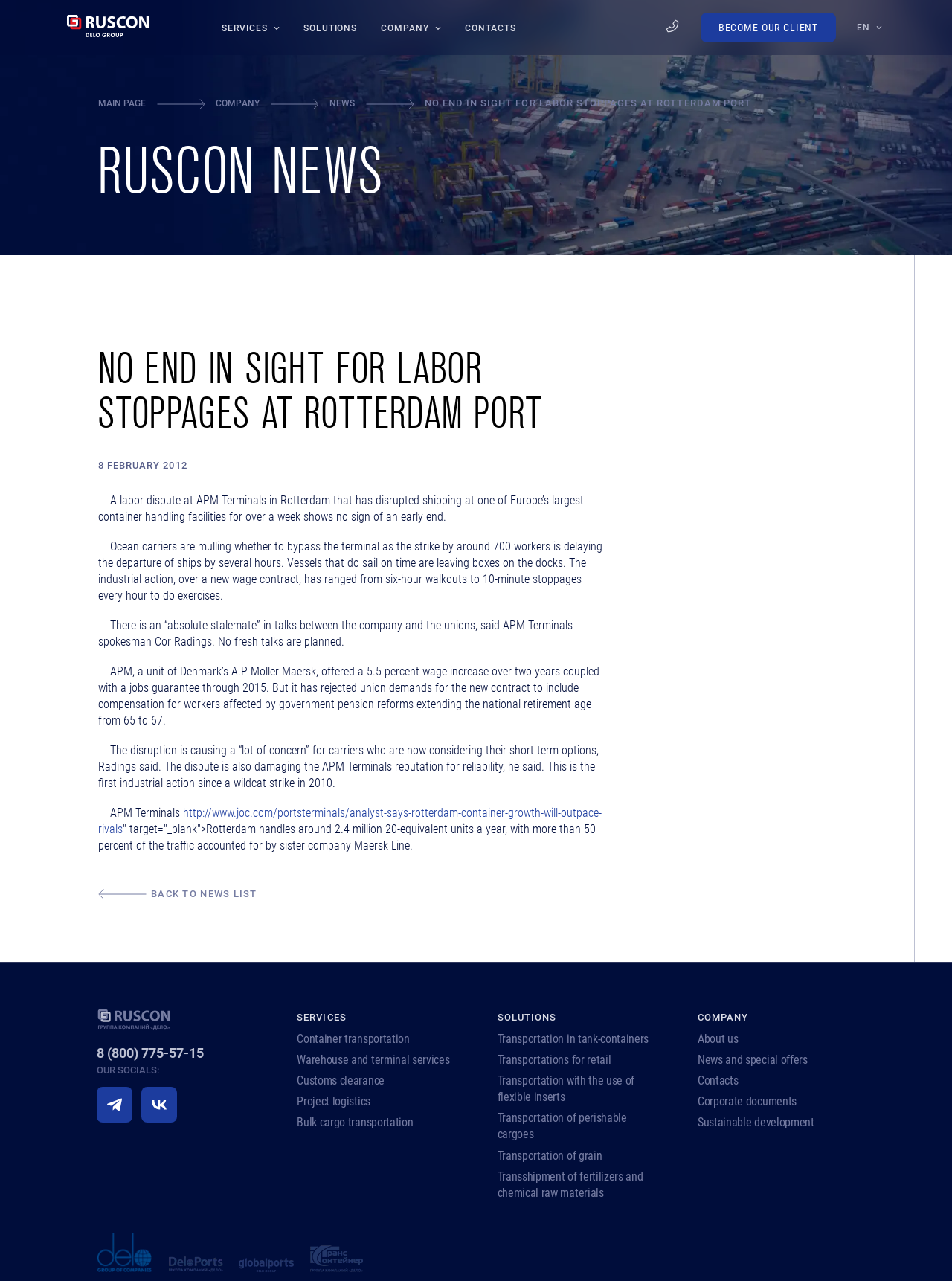Highlight the bounding box coordinates of the element you need to click to perform the following instruction: "Go to the 'COMPANY' page."

[0.4, 0.017, 0.466, 0.027]